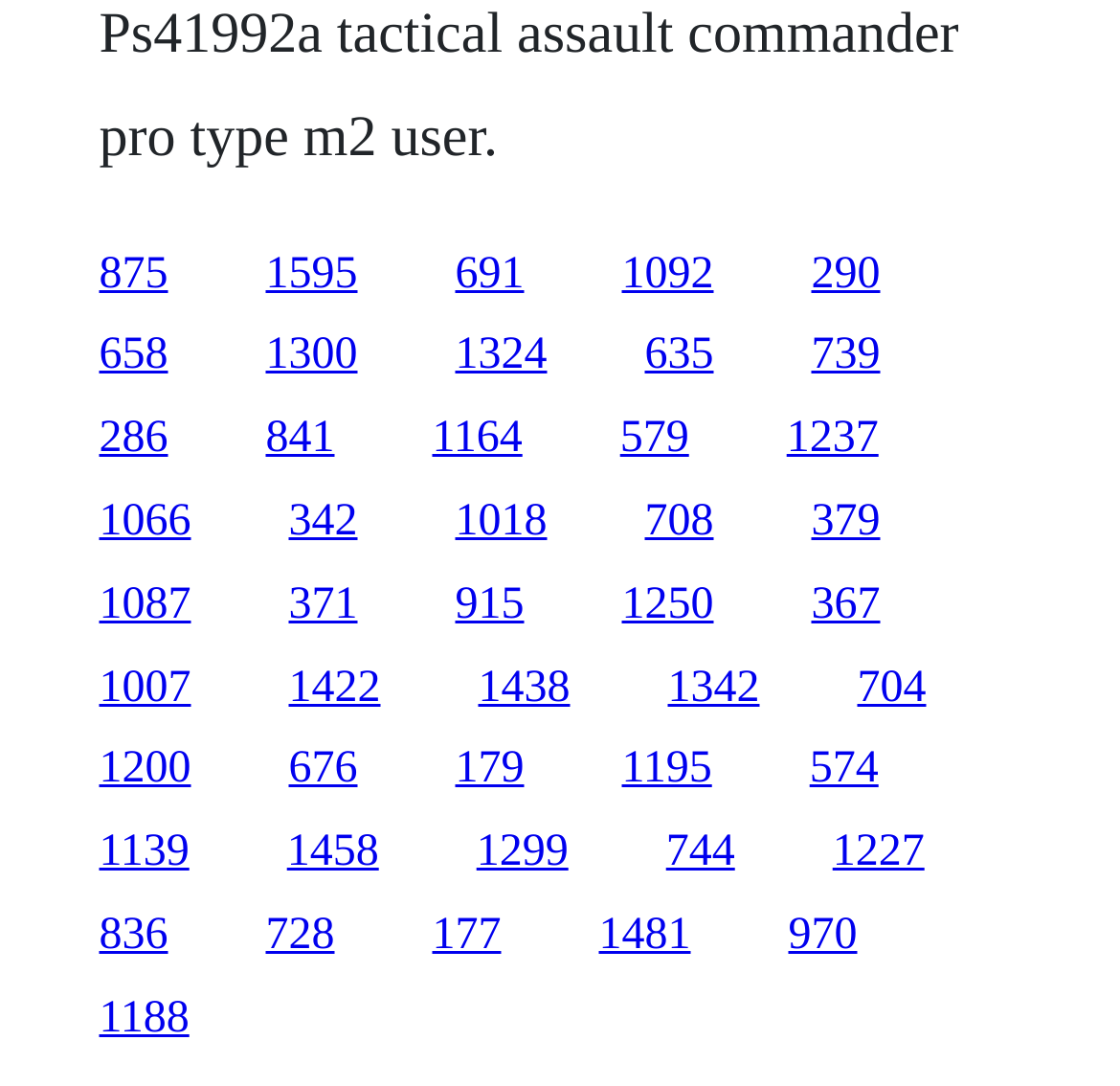Please identify the bounding box coordinates of the element that needs to be clicked to perform the following instruction: "Visit the blog".

None